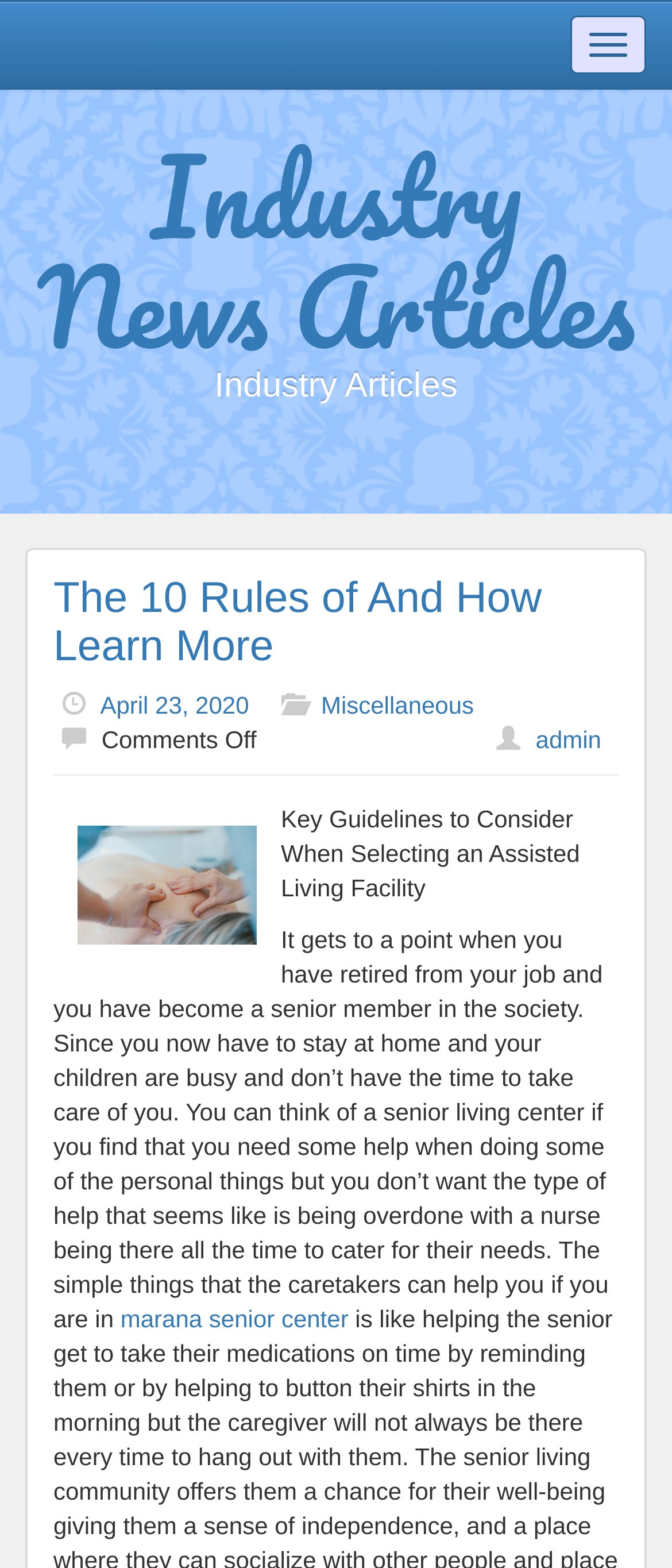Summarize the contents and layout of the webpage in detail.

The webpage appears to be an article page from an industry news website. At the top, there is a navigation toggle button on the right side, followed by a heading that reads "Industry News Articles". Below this heading, there is a link with the same text. 

On the left side, there is a heading that reads "The 10 Rules of And How Learn More", which is a title of the article. Below this title, there are links to the article title, the date "April 23, 2020", and a category "Miscellaneous". There is also a text "Comments Off" and a phrase "on The 10 Rules of And How Learn More". On the right side, there is a link to the author "admin".

Below these elements, there is a horizontal separator line. Underneath the separator, there is an image, followed by a heading that reads "Key Guidelines to Consider When Selecting an Assisted Living Facility". Below this heading, there is a long paragraph of text that discusses the benefits of senior living centers. The paragraph is followed by a link to "marana senior center".